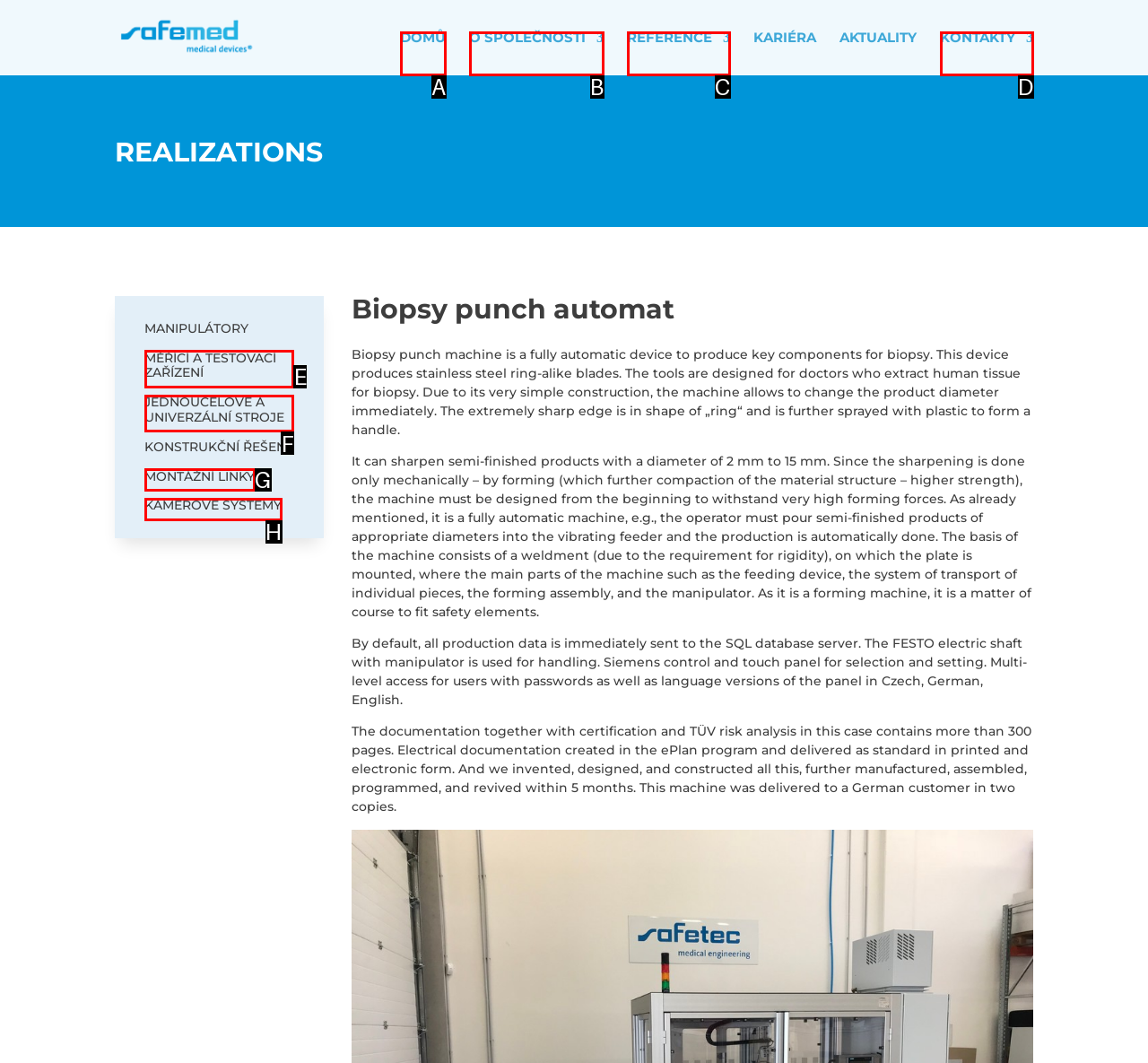Tell me which one HTML element best matches the description: Měřící a testovací zařízení
Answer with the option's letter from the given choices directly.

E